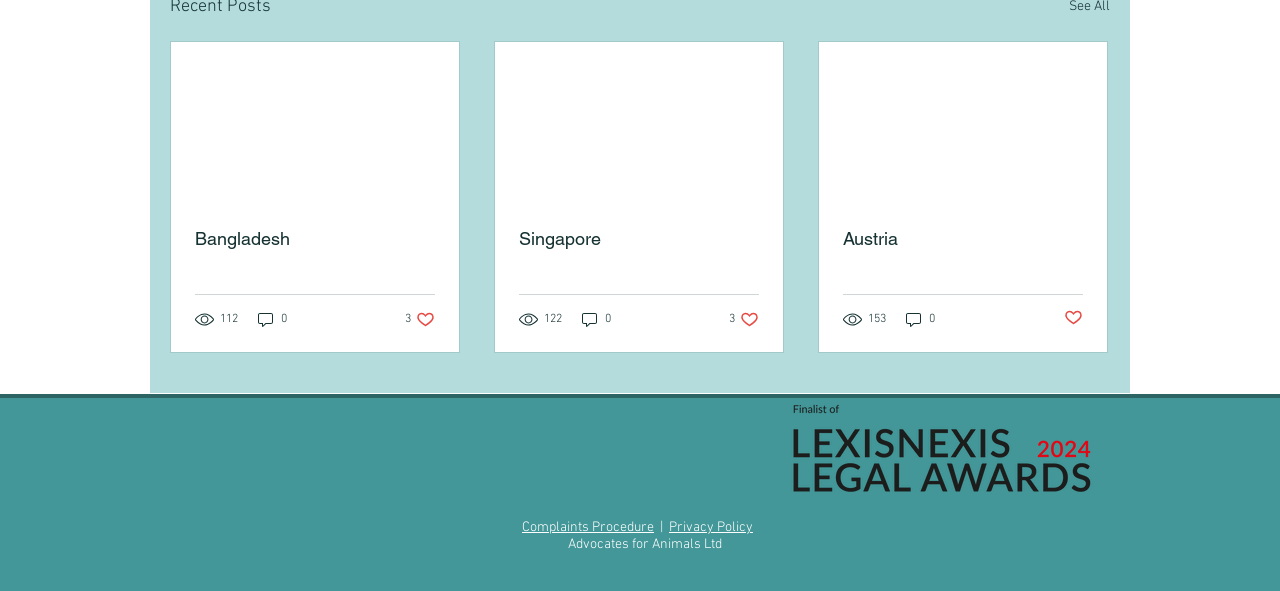How many views does the second article have?
Use the image to give a comprehensive and detailed response to the question.

I found the answer by examining the second article element, which has a generic element with the text '122 views'. This indicates that the article has been viewed 122 times.